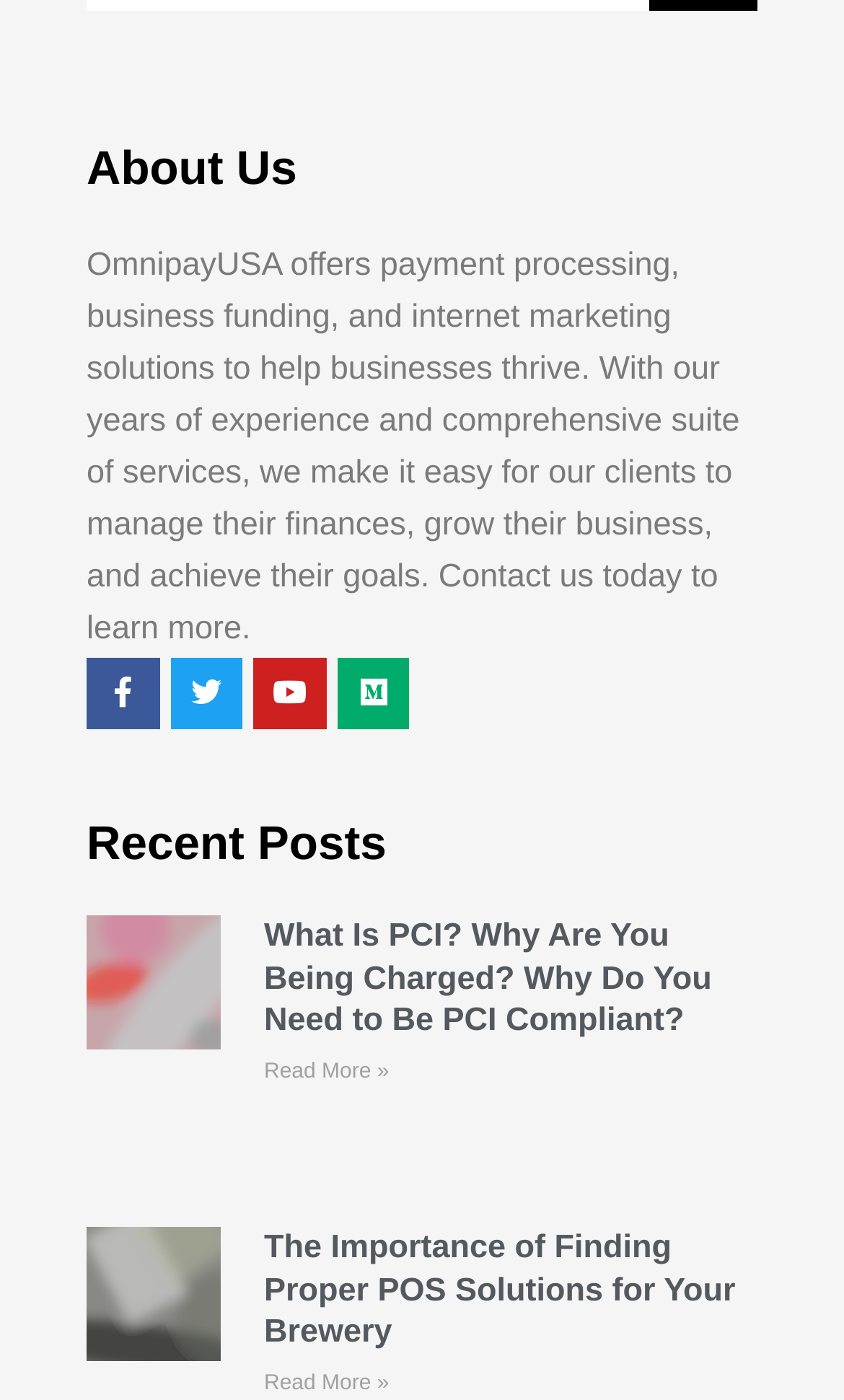Specify the bounding box coordinates of the area to click in order to execute this command: 'Learn about Latissimus Dorsi (Lats)'. The coordinates should consist of four float numbers ranging from 0 to 1, and should be formatted as [left, top, right, bottom].

None